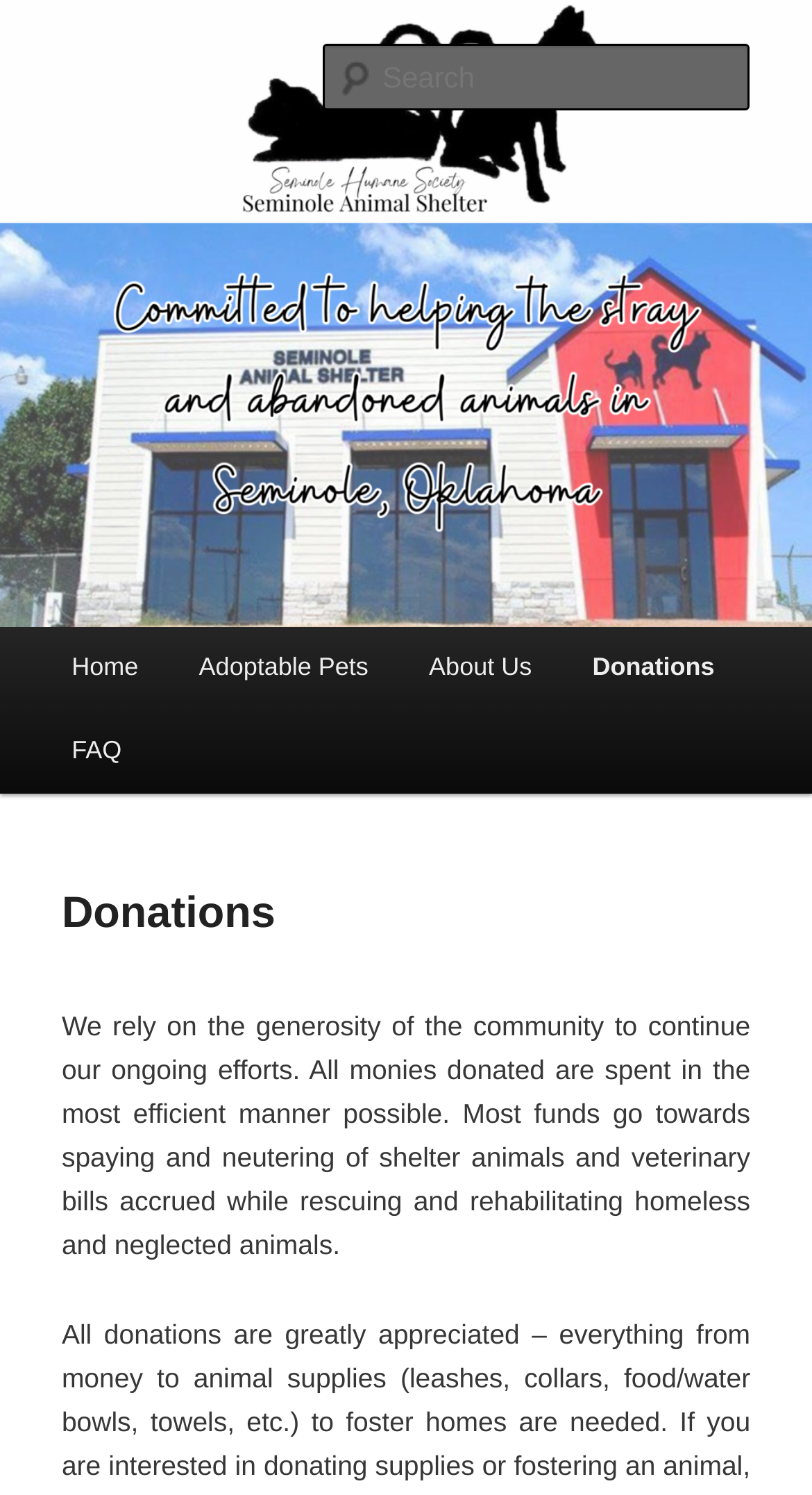How can users navigate to the 'Adoptable Pets' page?
Please provide a single word or phrase in response based on the screenshot.

Click on 'Adoptable Pets' link